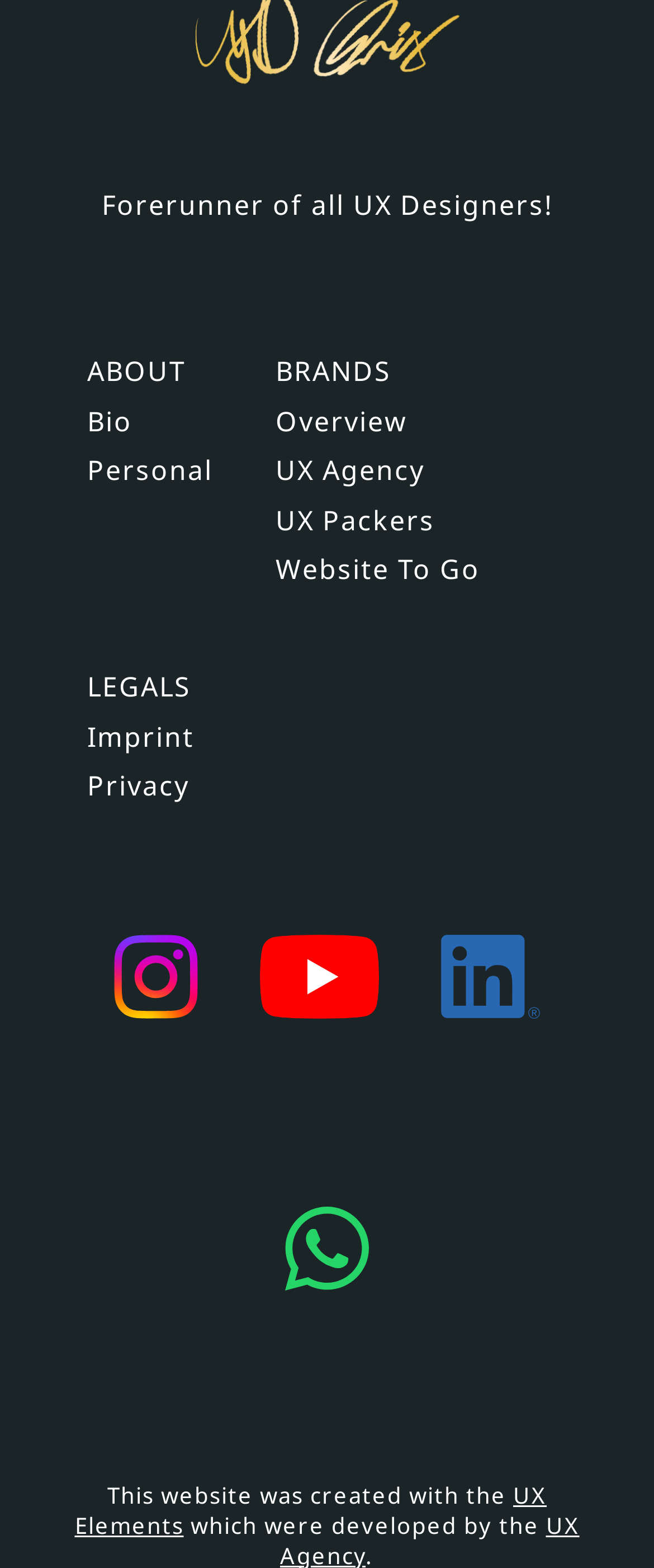What is the name of the tool used to create this website?
Refer to the image and give a detailed response to the question.

The answer can be found by looking at the bottom of the webpage, where there is a static text that says 'This website was created with the UX Elements'.